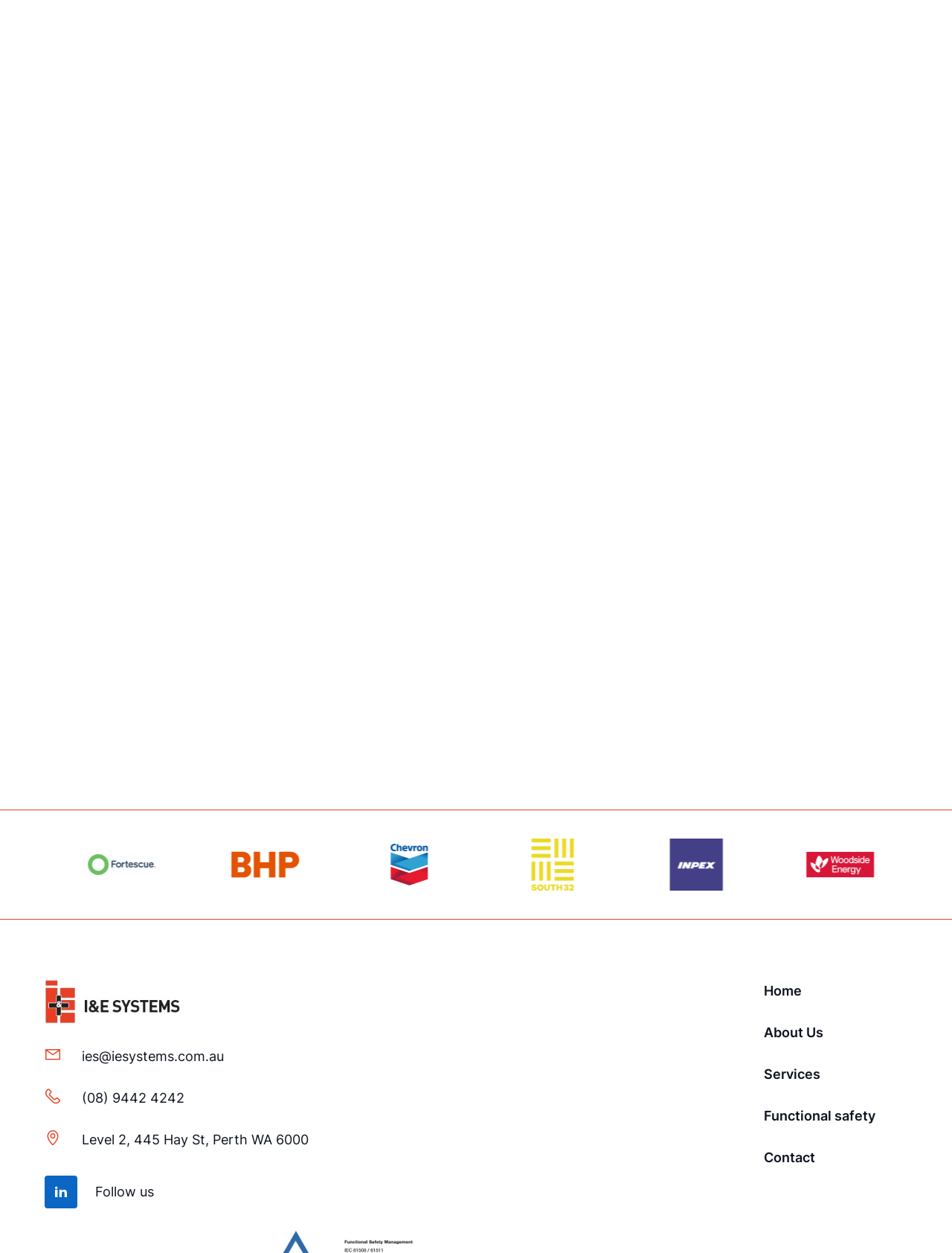Using the format (top-left x, top-left y, bottom-right x, bottom-right y), provide the bounding box coordinates for the described UI element. All values should be floating point numbers between 0 and 1: (08) 9442 4242

[0.078, 0.865, 0.202, 0.888]